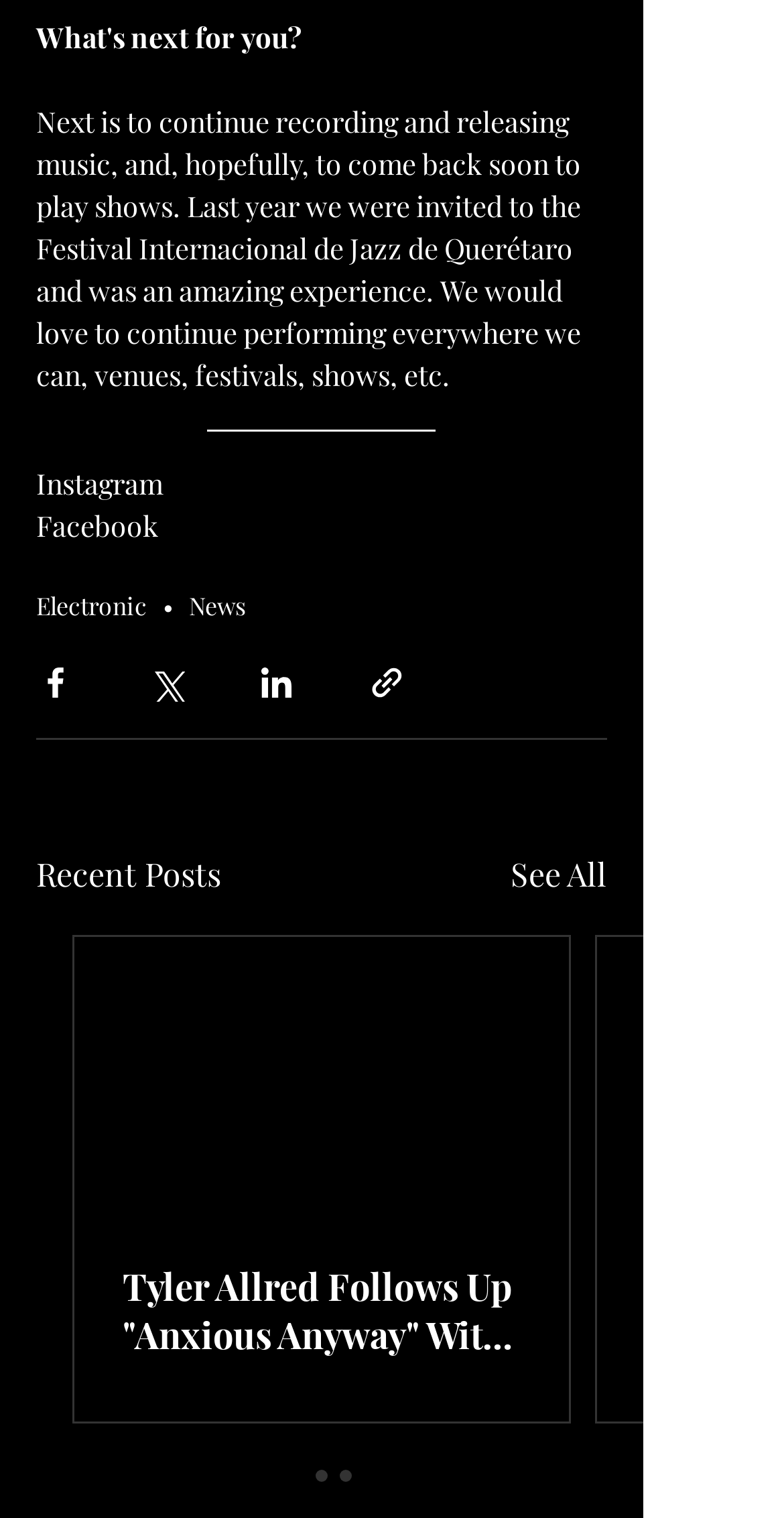Specify the bounding box coordinates of the region I need to click to perform the following instruction: "Follow Tyler Allred". The coordinates must be four float numbers in the range of 0 to 1, i.e., [left, top, right, bottom].

[0.156, 0.832, 0.664, 0.896]